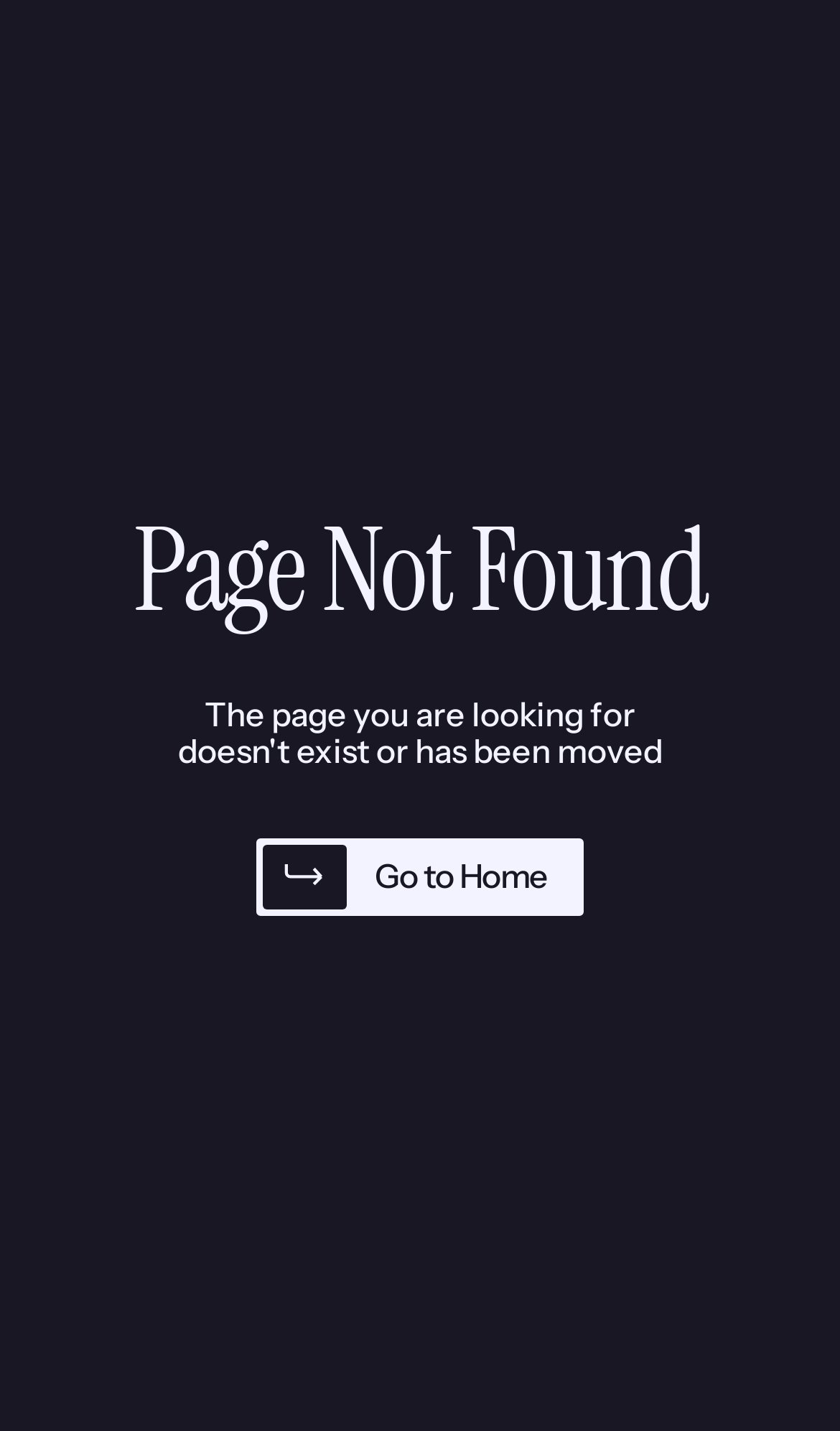Using the description "Go to Home", predict the bounding box of the relevant HTML element.

[0.306, 0.585, 0.694, 0.64]